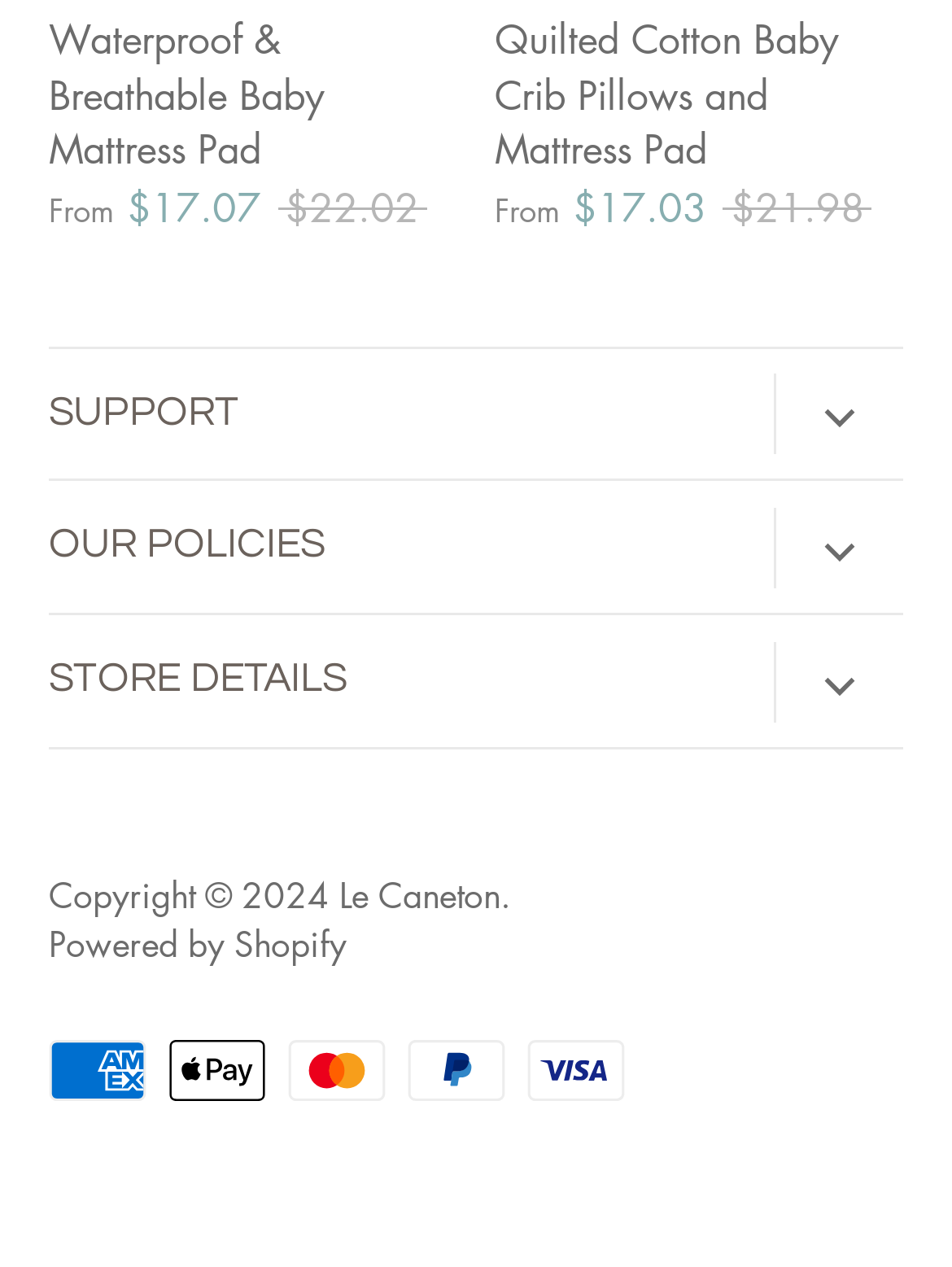Locate the bounding box coordinates of the element that should be clicked to fulfill the instruction: "Contact us through email".

[0.182, 0.596, 0.715, 0.638]